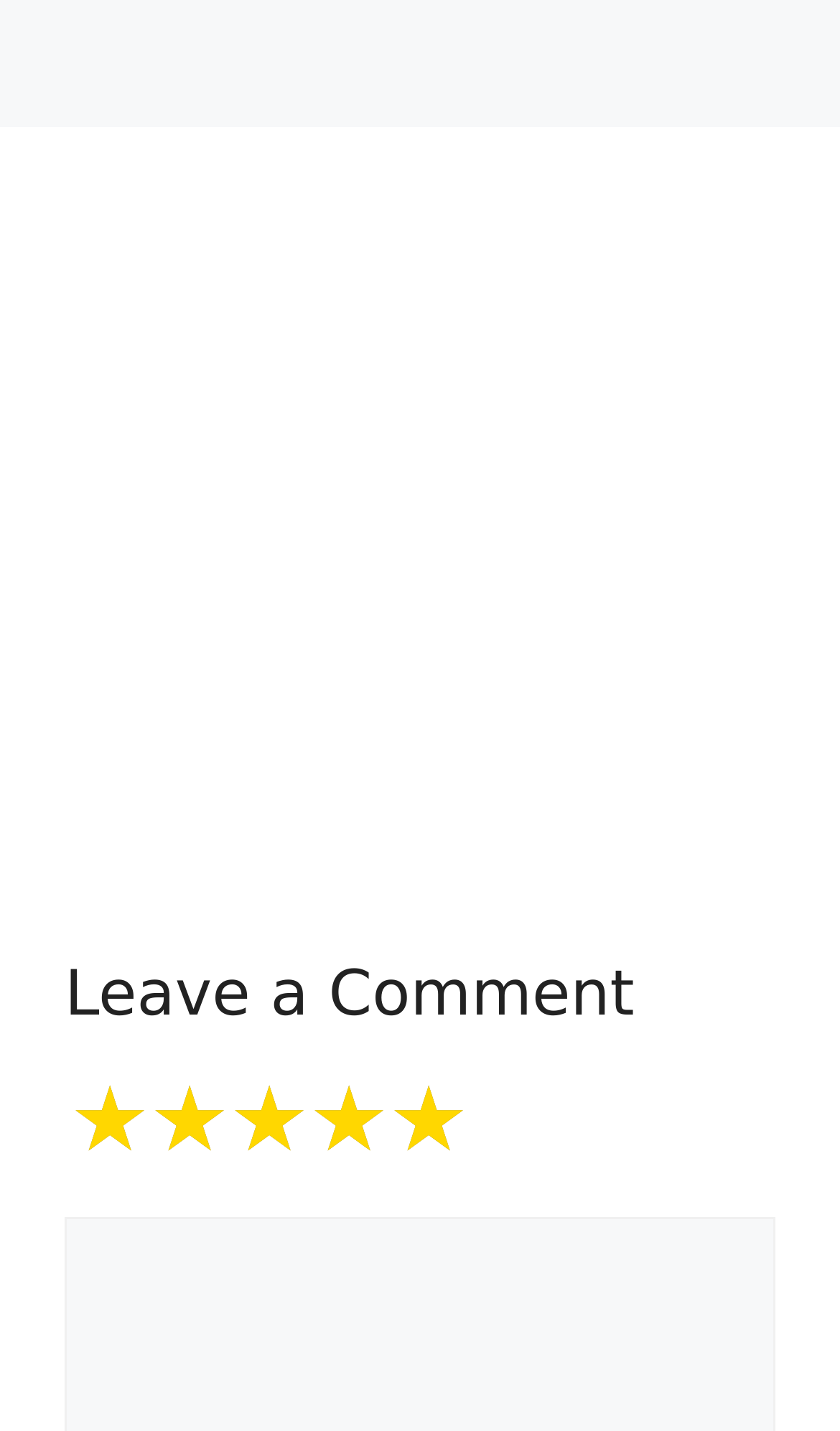Answer the question below in one word or phrase:
Is the 'Comment' static text part of the comment form?

Yes